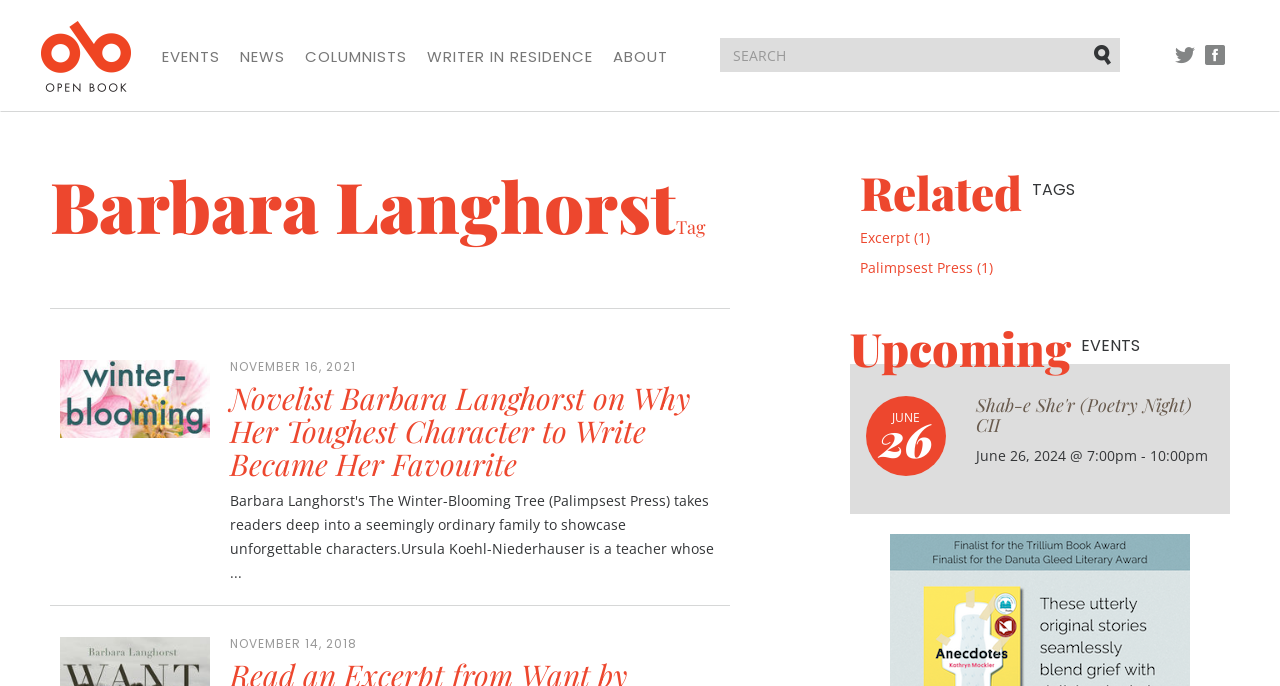Determine the bounding box for the UI element as described: "Submit". The coordinates should be represented as four float numbers between 0 and 1, formatted as [left, top, right, bottom].

[0.85, 0.055, 0.875, 0.102]